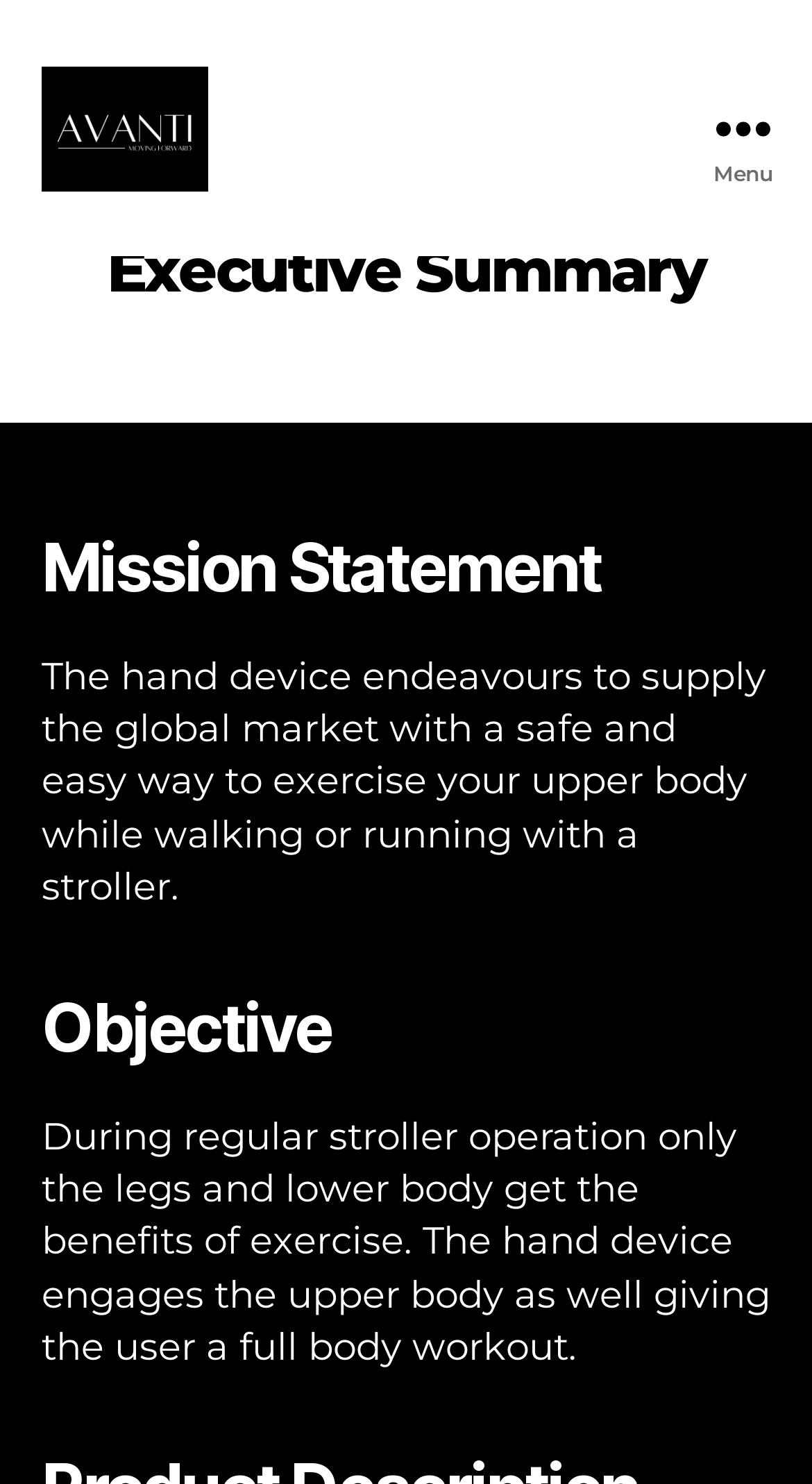What is the limitation of regular stroller operation? From the image, respond with a single word or brief phrase.

Only legs and lower body get exercise